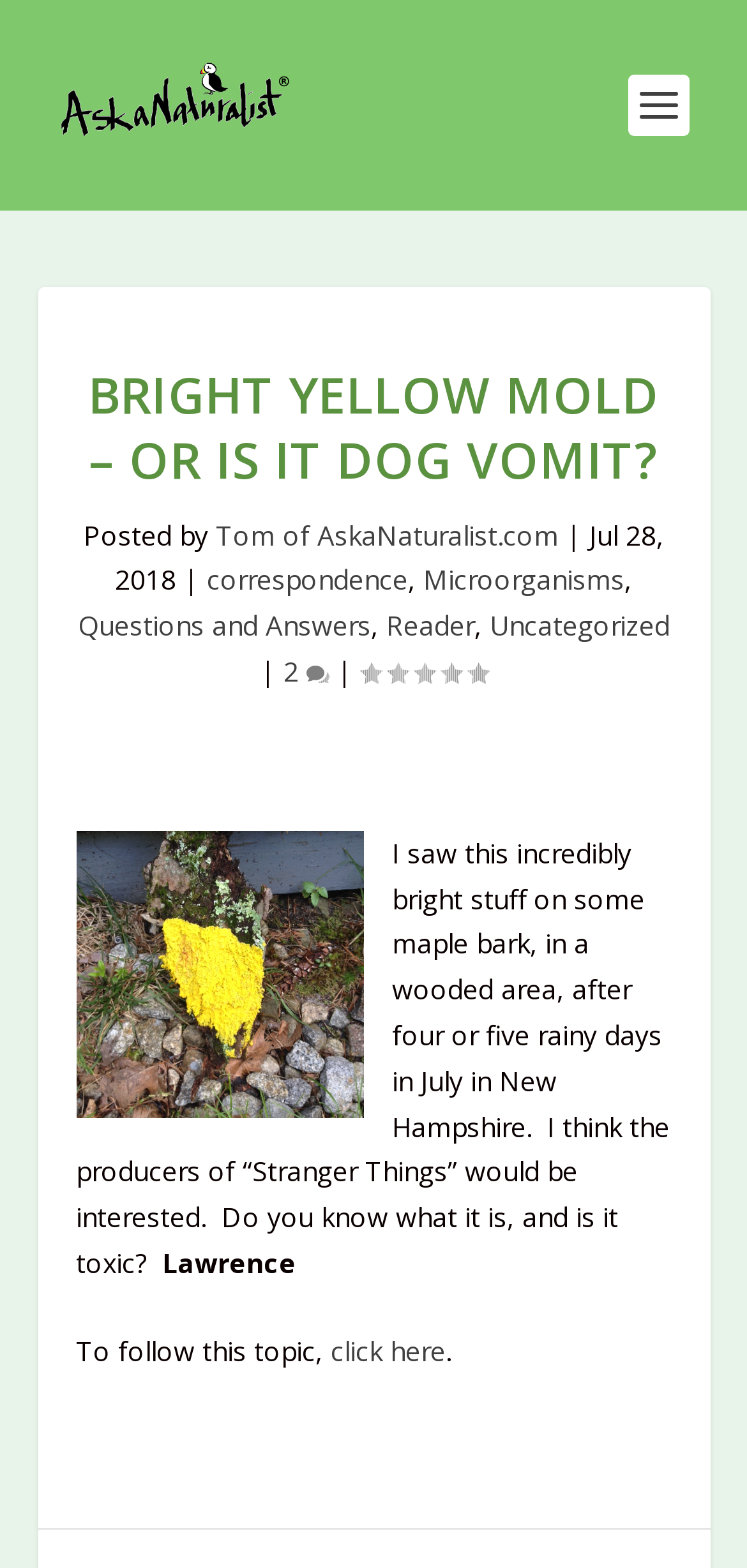Locate and extract the headline of this webpage.

BRIGHT YELLOW MOLD – OR IS IT DOG VOMIT?